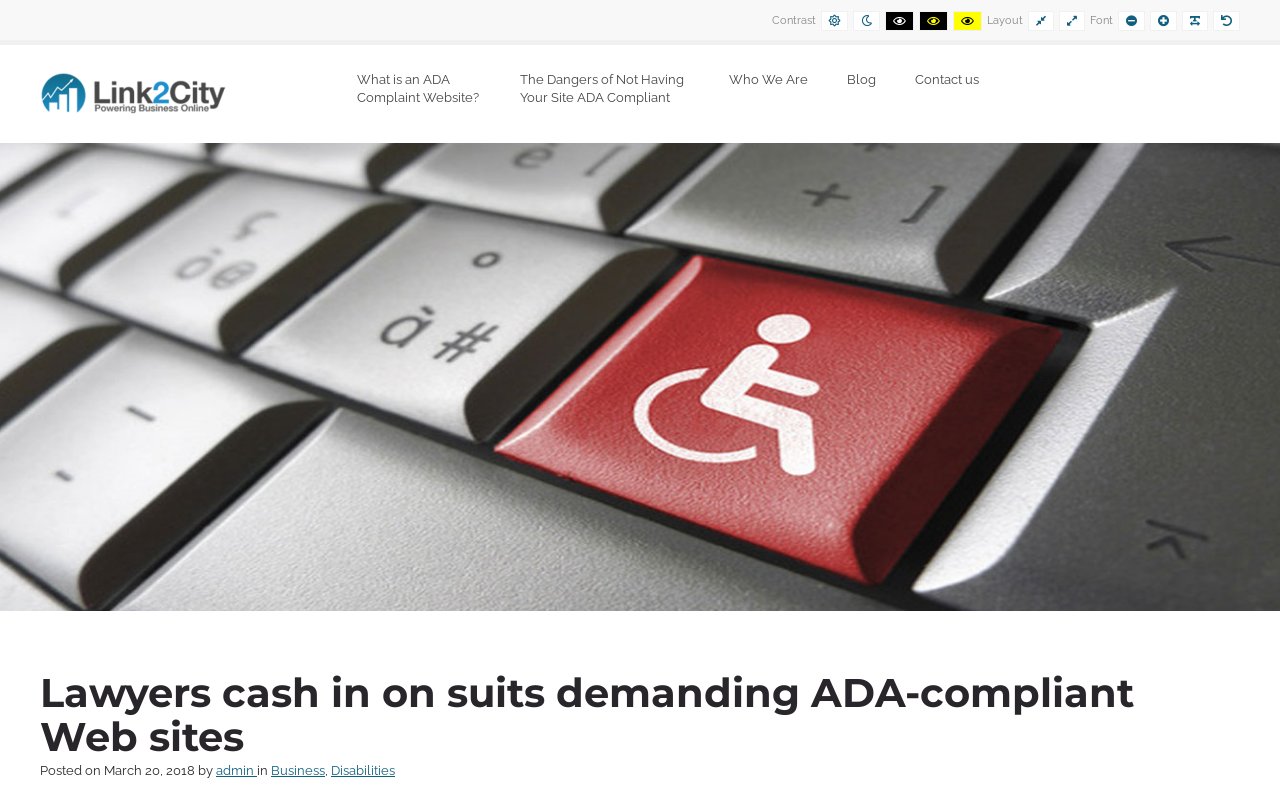Provide a brief response to the question below using a single word or phrase: 
What can be changed on this webpage?

Contrast, layout, and font